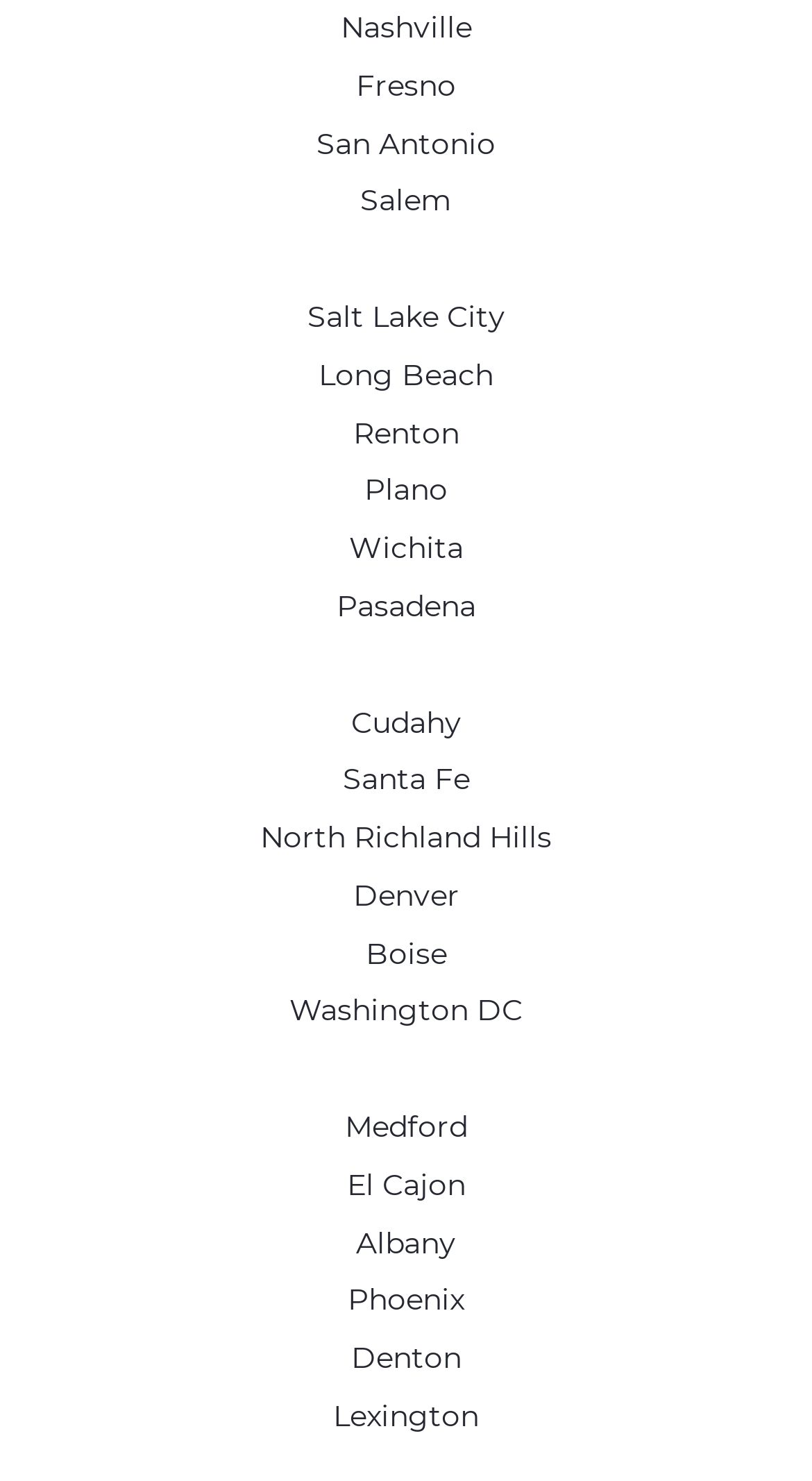Please mark the clickable region by giving the bounding box coordinates needed to complete this instruction: "view Salt Lake City".

[0.378, 0.201, 0.622, 0.229]